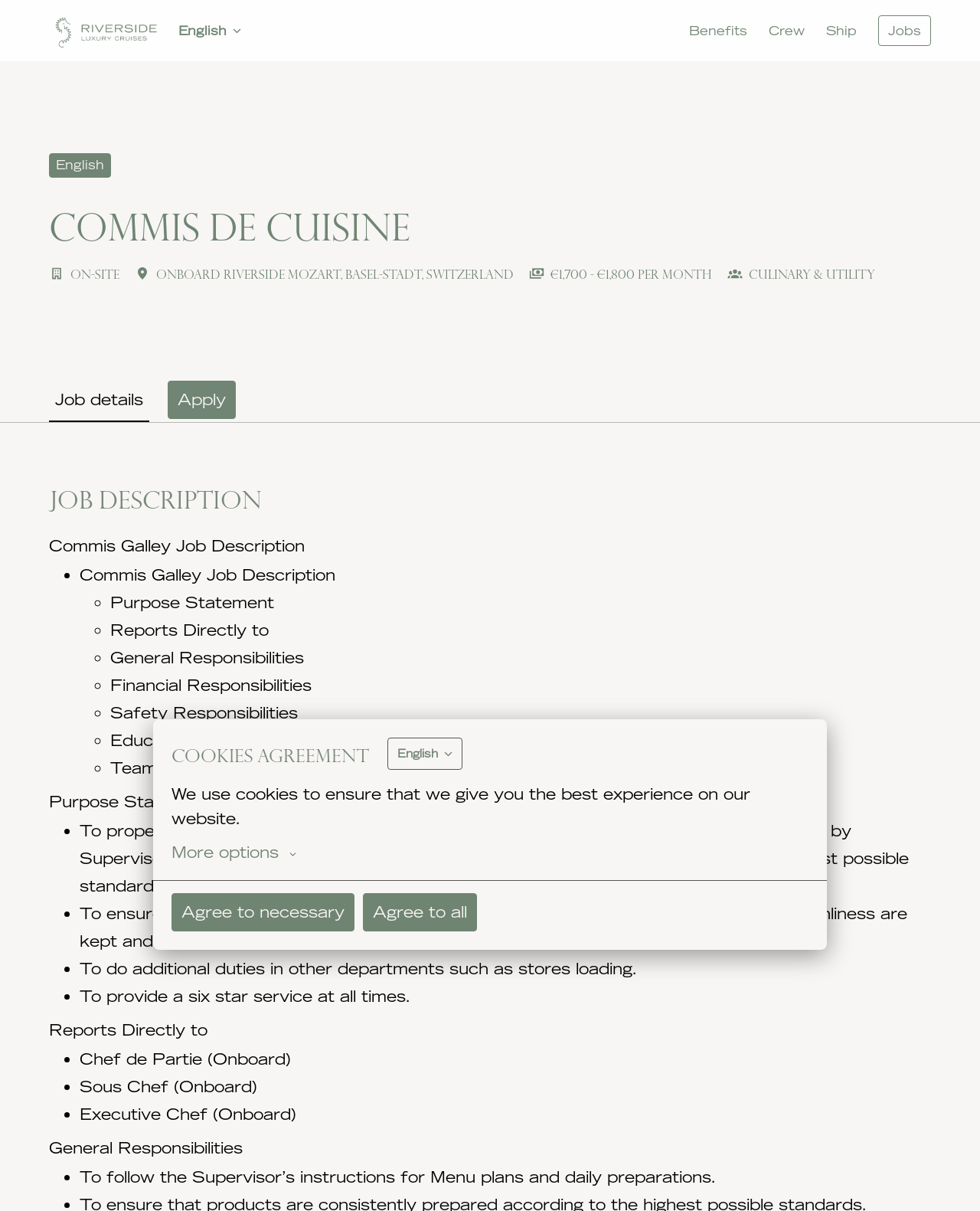Determine the bounding box coordinates for the element that should be clicked to follow this instruction: "Type in the comment box". The coordinates should be given as four float numbers between 0 and 1, in the format [left, top, right, bottom].

None